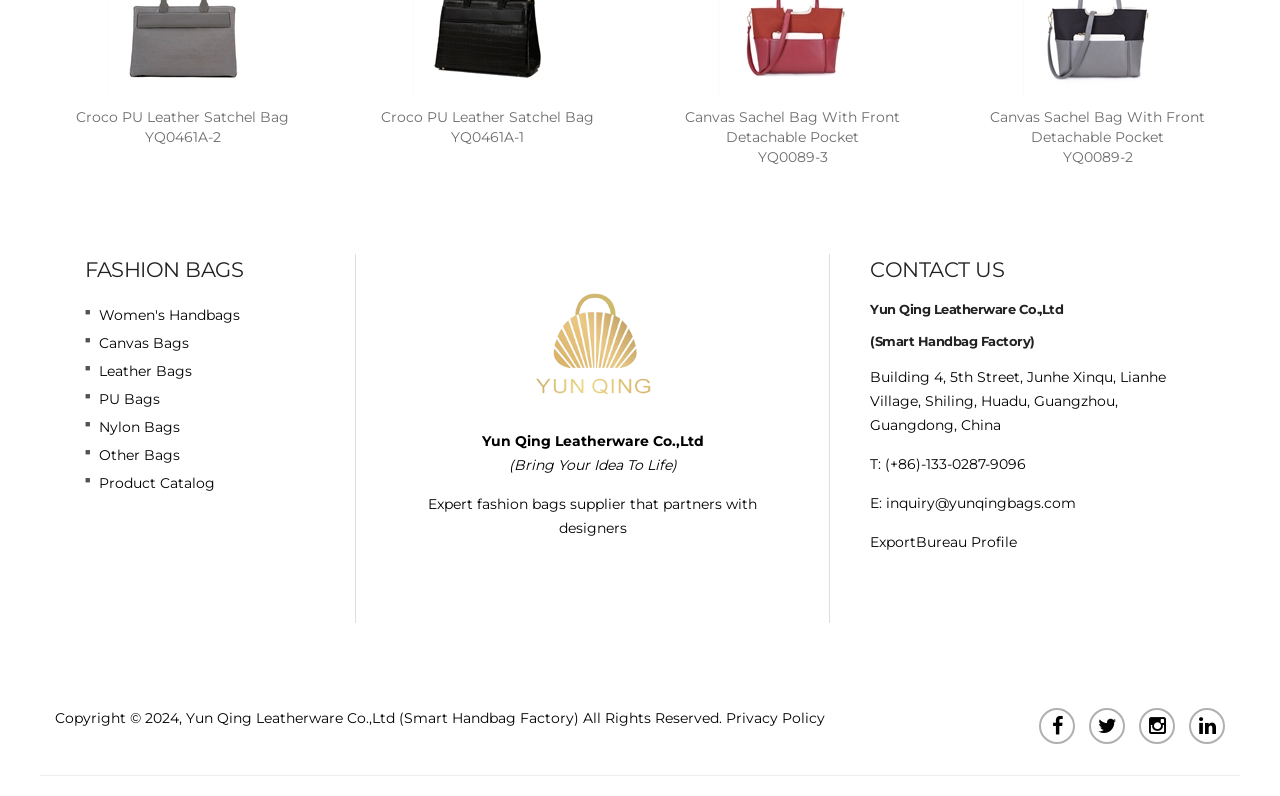What type of bags are featured on this webpage?
Using the image, provide a concise answer in one word or a short phrase.

Fashion bags